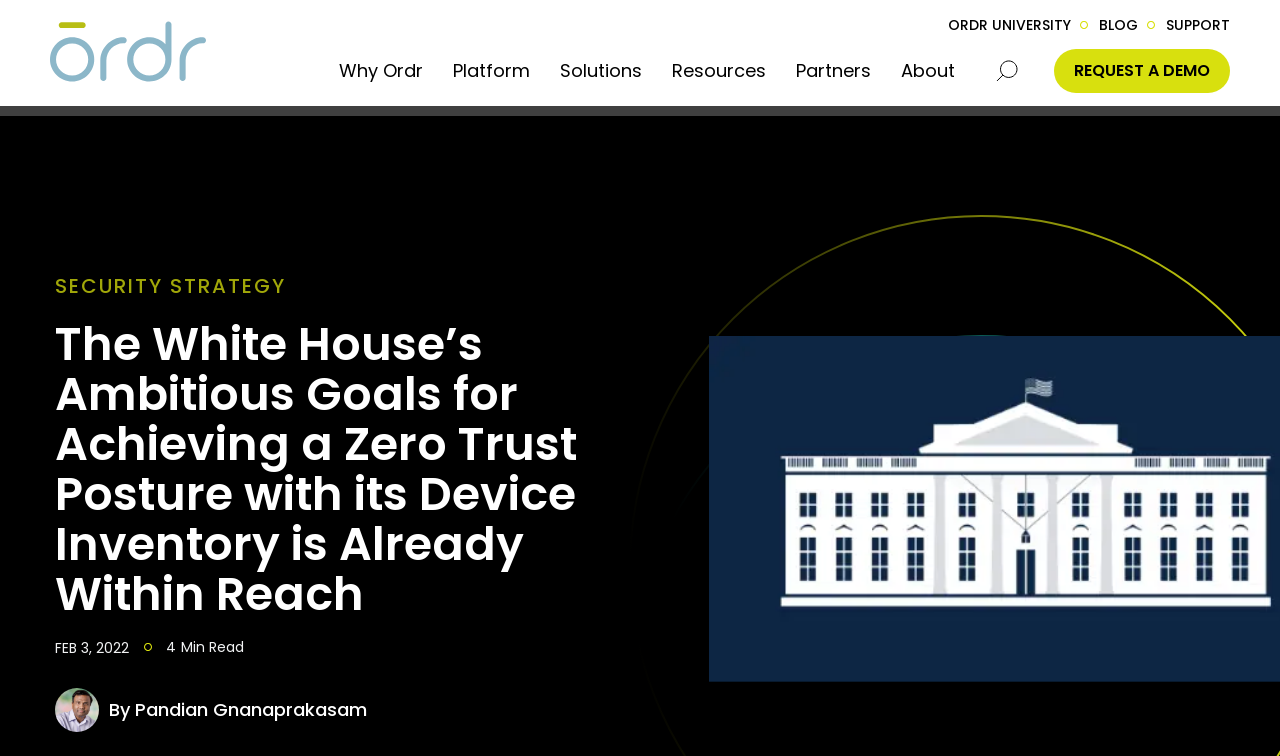From the given element description: "REQUEST A DEMO", find the bounding box for the UI element. Provide the coordinates as four float numbers between 0 and 1, in the order [left, top, right, bottom].

[0.823, 0.065, 0.961, 0.123]